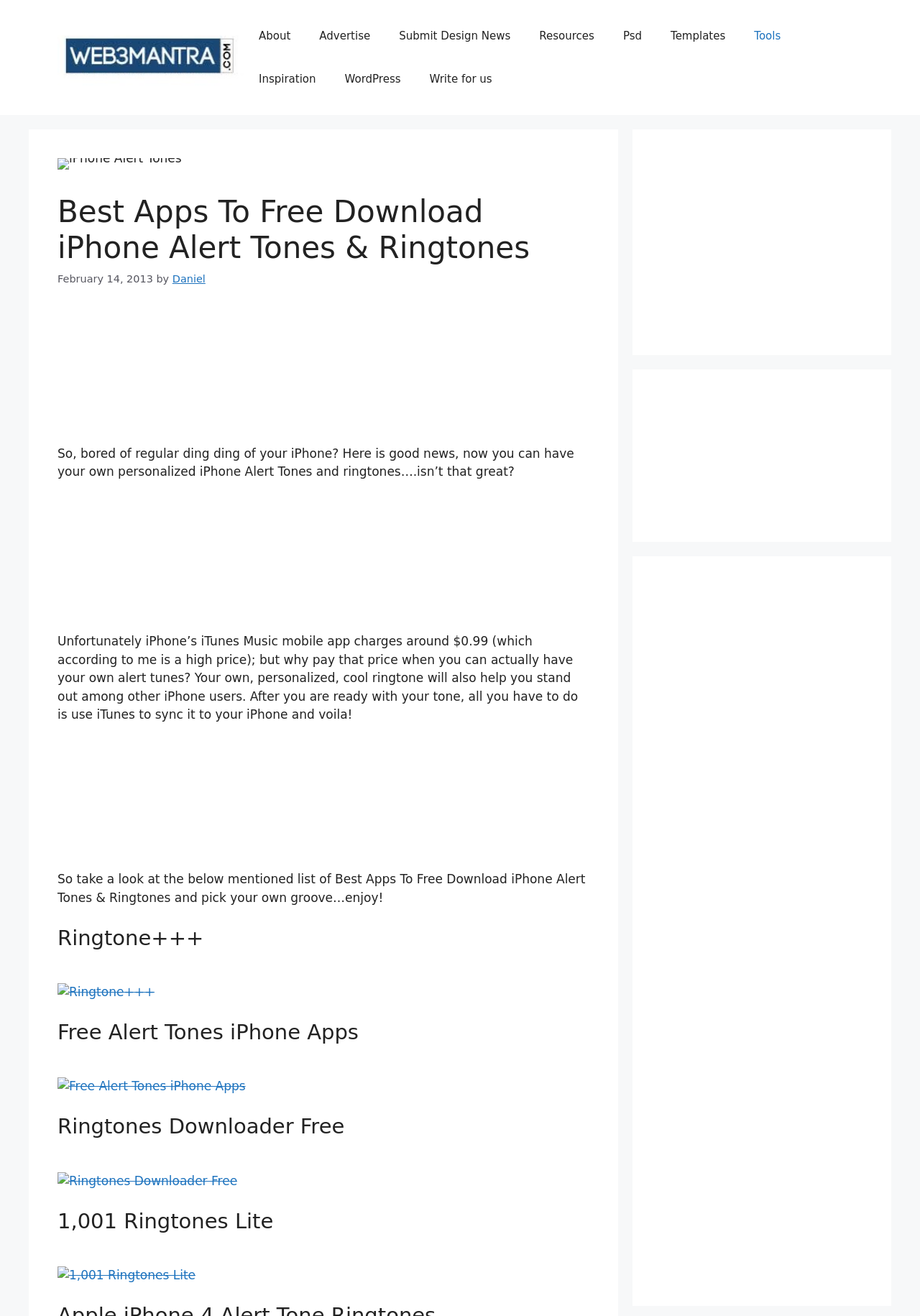Please provide a comprehensive answer to the question below using the information from the image: What is the main topic of this webpage?

The webpage is about iPhone Alert Tones and Ringtones, as indicated by the heading 'Best Apps To Free Download iPhone Alert Tones & Ringtones' and the content of the webpage which discusses personalized iPhone Alert Tones and Ringtones.